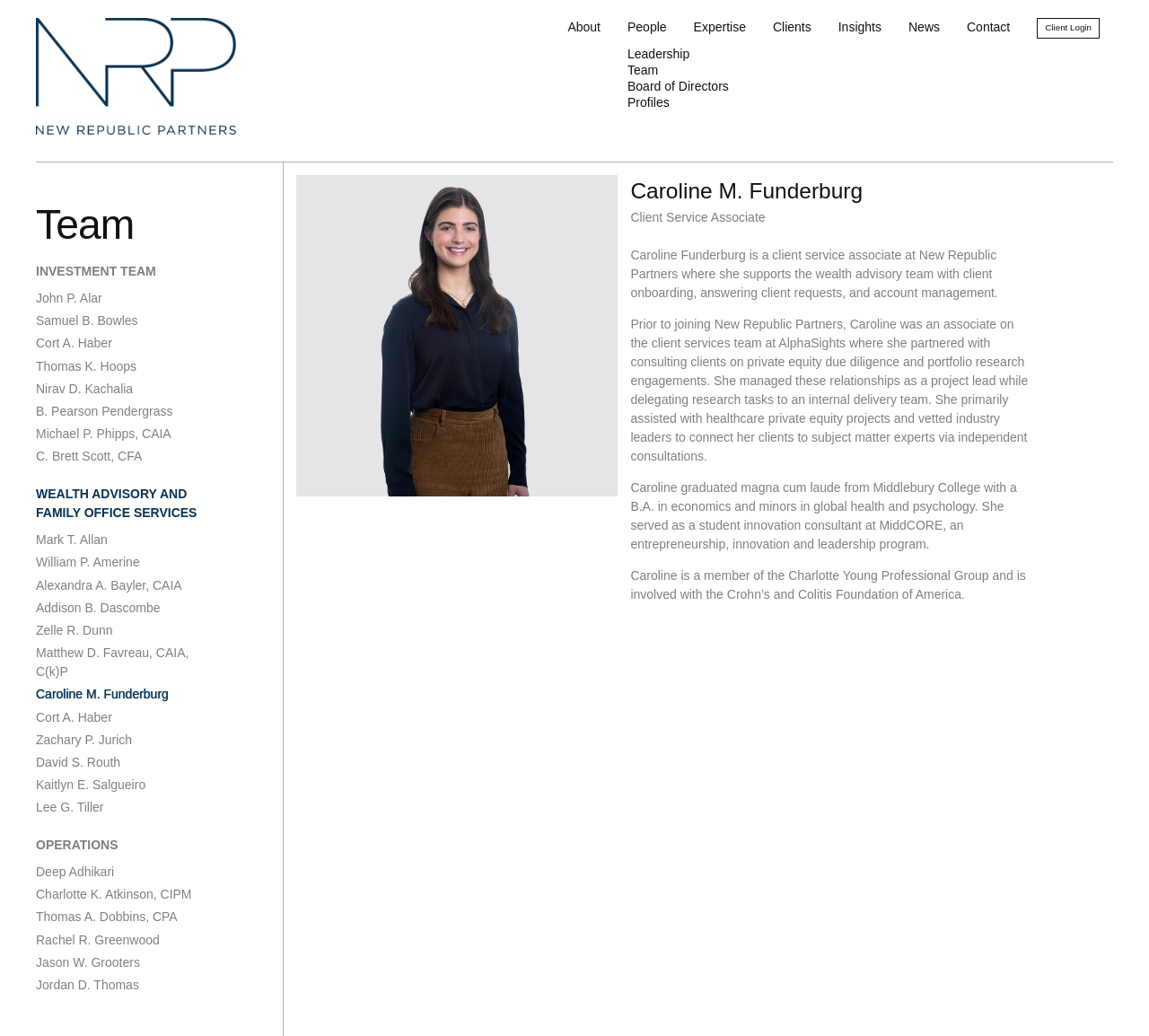Determine the bounding box coordinates for the area that should be clicked to carry out the following instruction: "Learn more about the 'WEALTH ADVISORY AND FAMILY OFFICE SERVICES' team".

[0.031, 0.468, 0.176, 0.504]